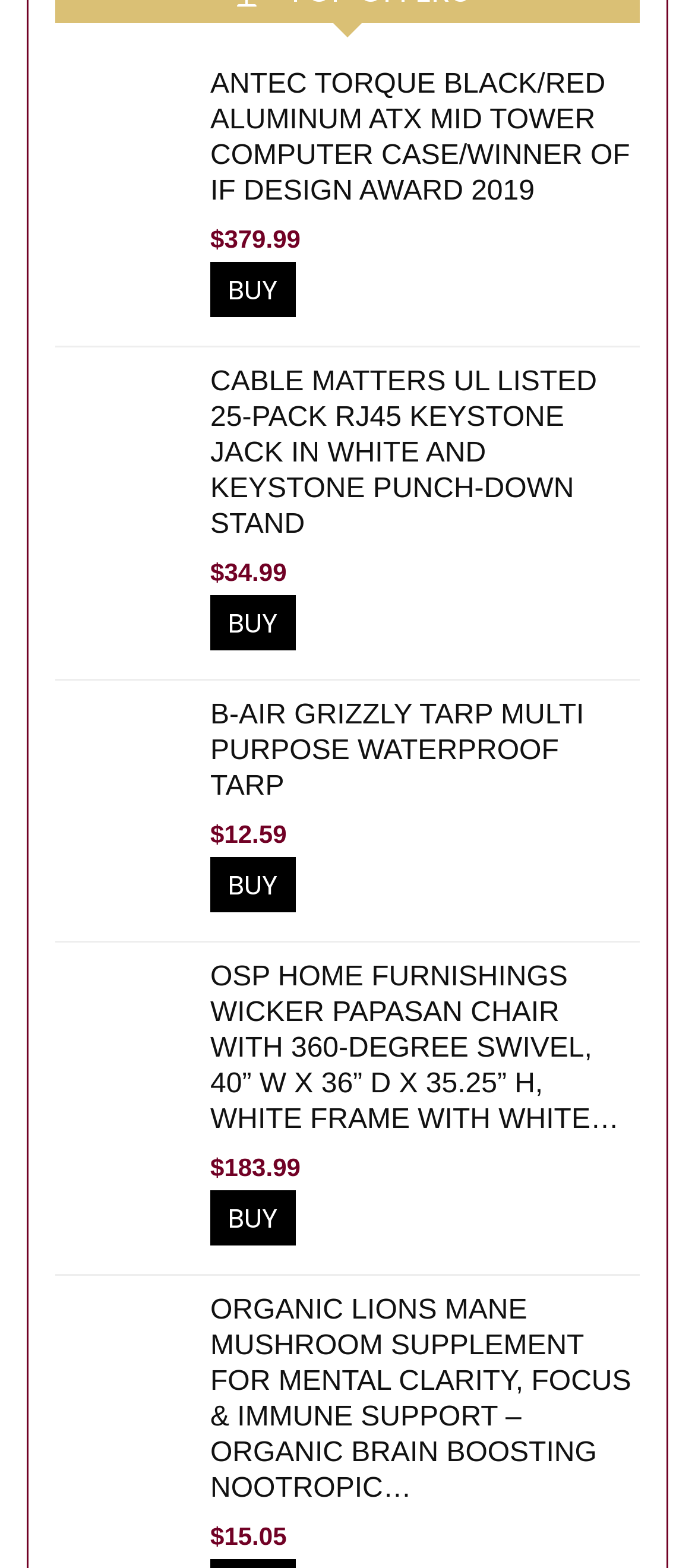What is the price of the ANTEC TORQUE BLACK/RED ALUMINUM ATX MID TOWER COMPUTER CASE?
Please respond to the question with a detailed and informative answer.

I found the price of the ANTEC TORQUE BLACK/RED ALUMINUM ATX MID TOWER COMPUTER CASE by looking at the LayoutTable element with the StaticText '$' and '379.99' inside it, which indicates the price of the product.